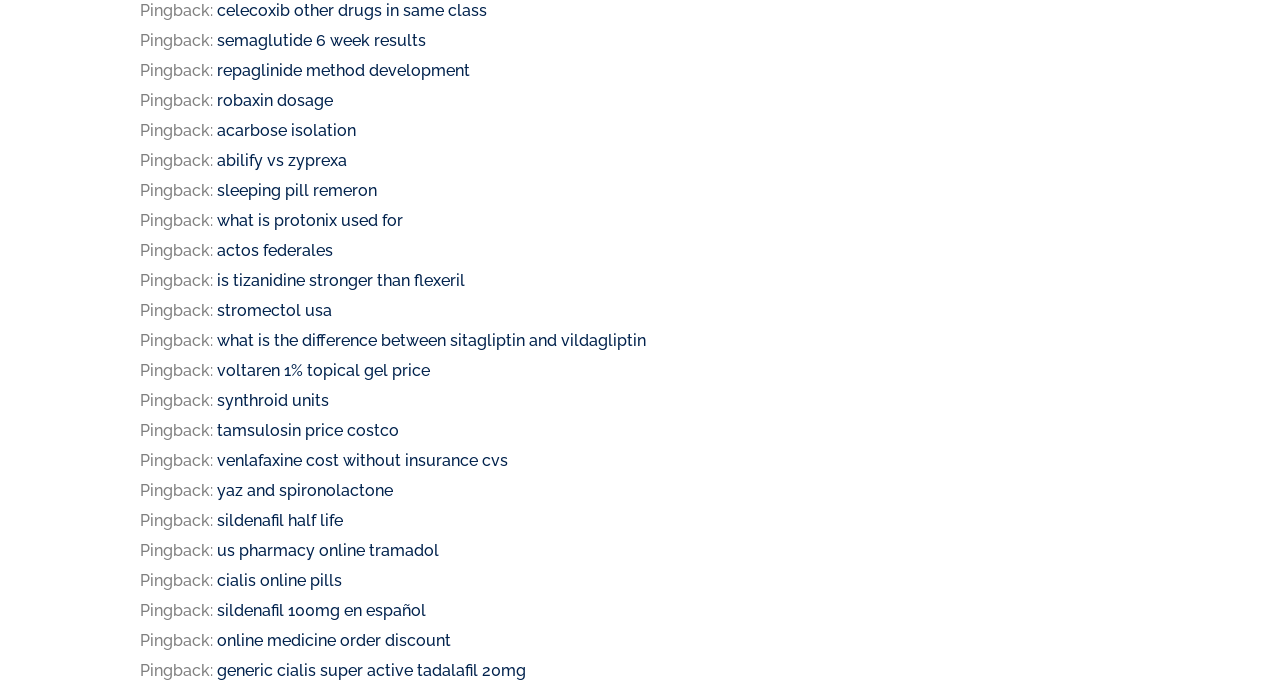Using the webpage screenshot, find the UI element described by venlafaxine cost without insurance cvs. Provide the bounding box coordinates in the format (top-left x, top-left y, bottom-right x, bottom-right y), ensuring all values are floating point numbers between 0 and 1.

[0.17, 0.658, 0.397, 0.686]